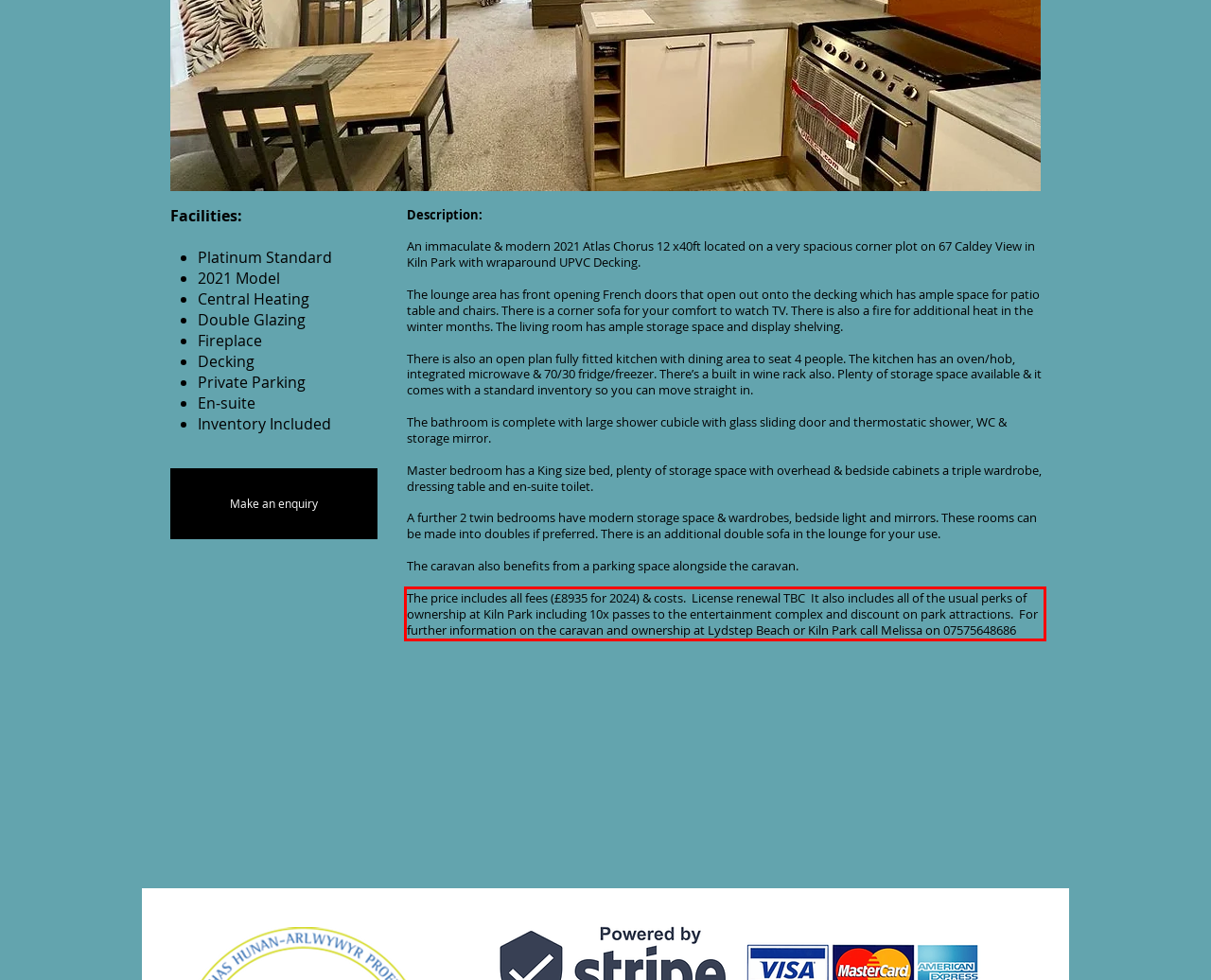You have a screenshot of a webpage where a UI element is enclosed in a red rectangle. Perform OCR to capture the text inside this red rectangle.

The price includes all fees (£8935 for 2024) & costs. License renewal TBC It also includes all of the usual perks of ownership at Kiln Park including 10x passes to the entertainment complex and discount on park attractions. For further information on the caravan and ownership at Lydstep Beach or Kiln Park call Melissa on 07575648686